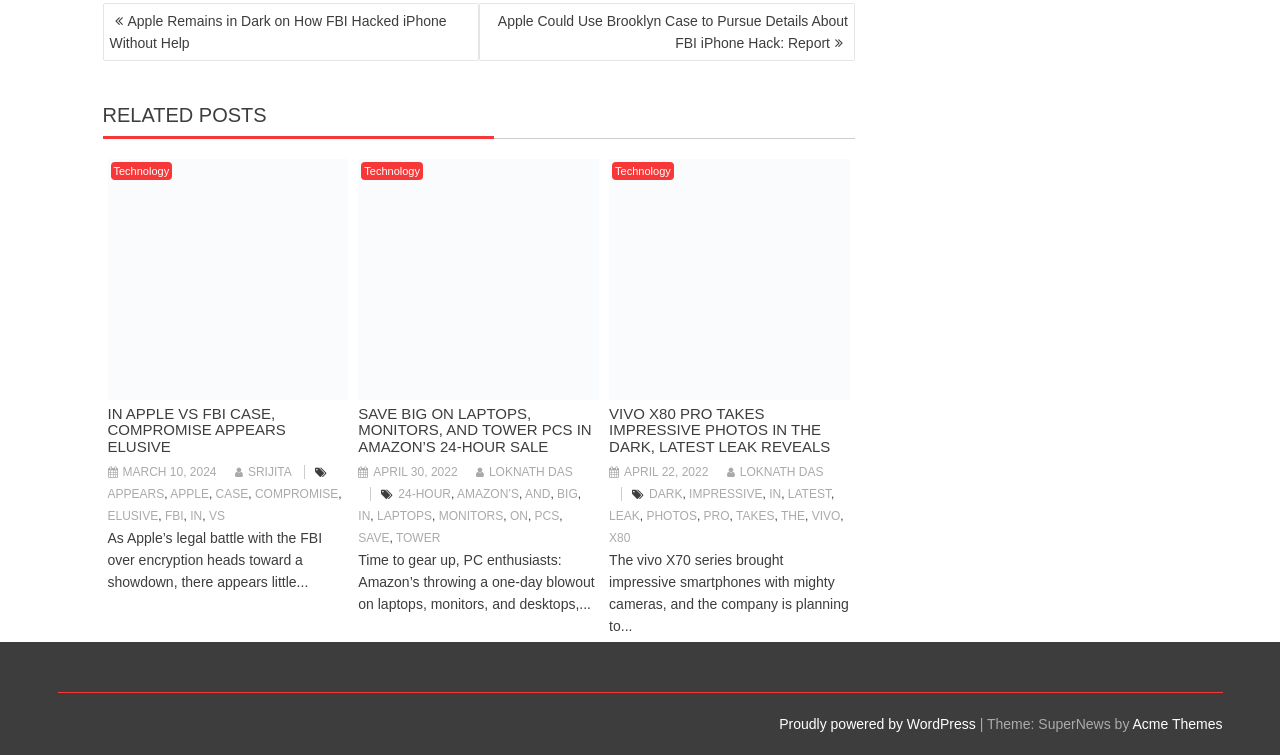Please specify the bounding box coordinates in the format (top-left x, top-left y, bottom-right x, bottom-right y), with all values as floating point numbers between 0 and 1. Identify the bounding box of the UI element described by: monitors

[0.343, 0.674, 0.393, 0.693]